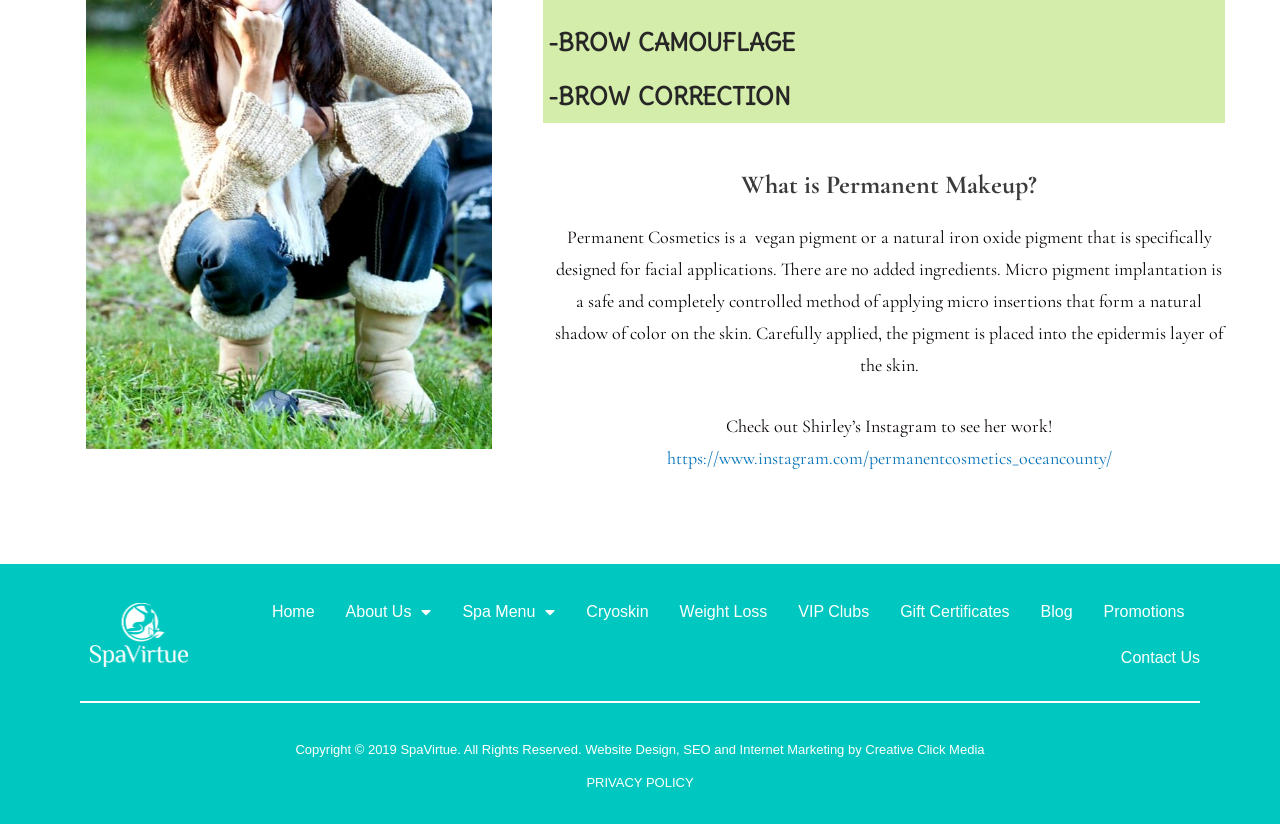Identify the bounding box coordinates for the UI element mentioned here: "https://www.instagram.com/permanentcosmetics_oceancounty/". Provide the coordinates as four float values between 0 and 1, i.e., [left, top, right, bottom].

[0.521, 0.543, 0.868, 0.569]